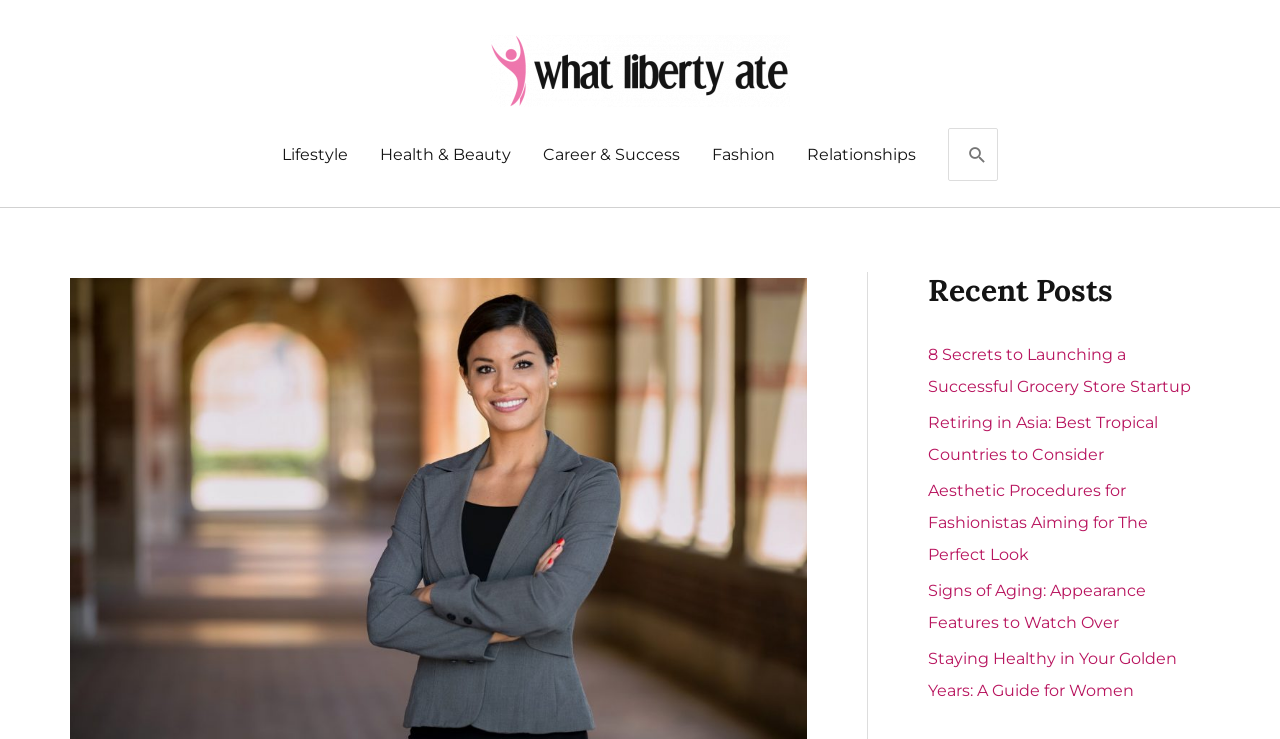Using the element description: "Lifestyle", determine the bounding box coordinates. The coordinates should be in the format [left, top, right, bottom], with values between 0 and 1.

[0.208, 0.166, 0.284, 0.253]